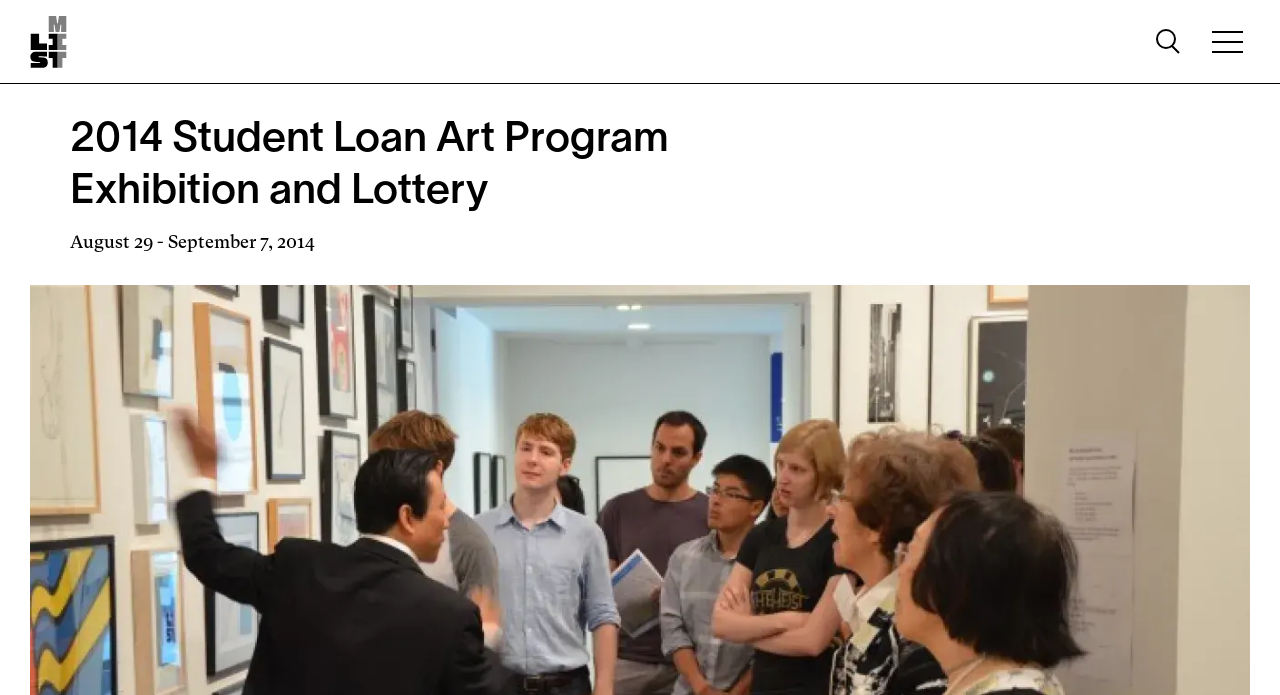Look at the image and answer the question in detail:
What is the purpose of the checkbox at the top right corner?

The checkbox at the top right corner of the webpage is labeled 'Toggle search visibility', indicating that it controls the visibility of the search function on the page.